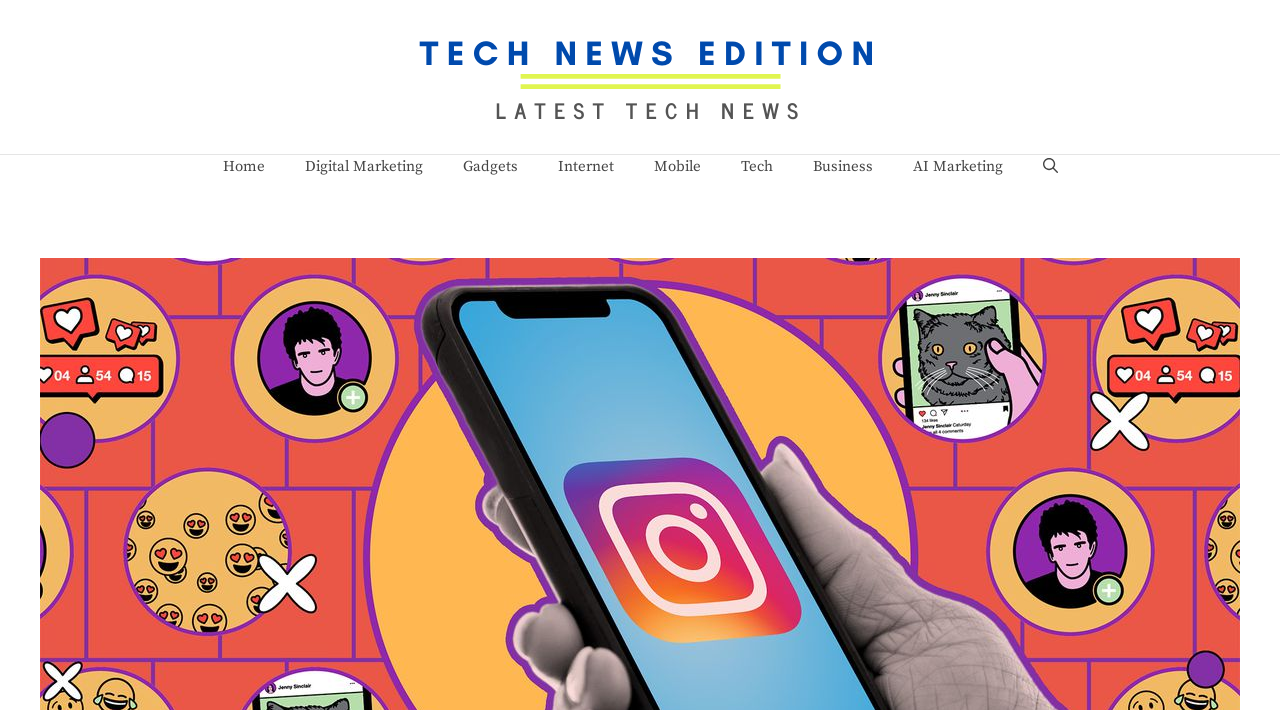What is the position of the 'Site' banner?
Give a detailed explanation using the information visible in the image.

According to the bounding box coordinates, the 'Site' banner has a y1 value of 0.0, which indicates that it is positioned at the top of the webpage.